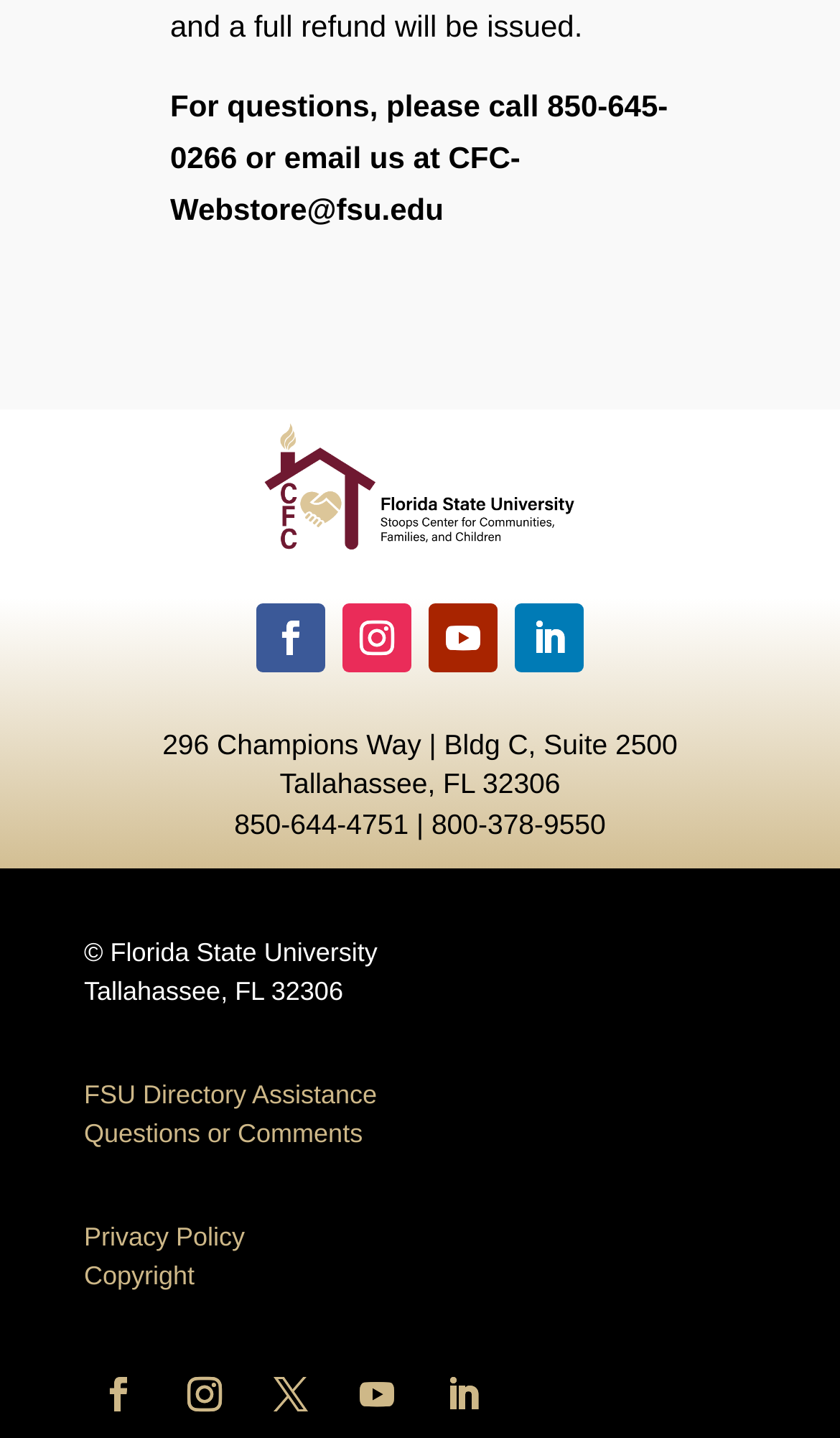Identify the bounding box coordinates for the UI element described as: "Twitter".

[0.305, 0.945, 0.387, 0.993]